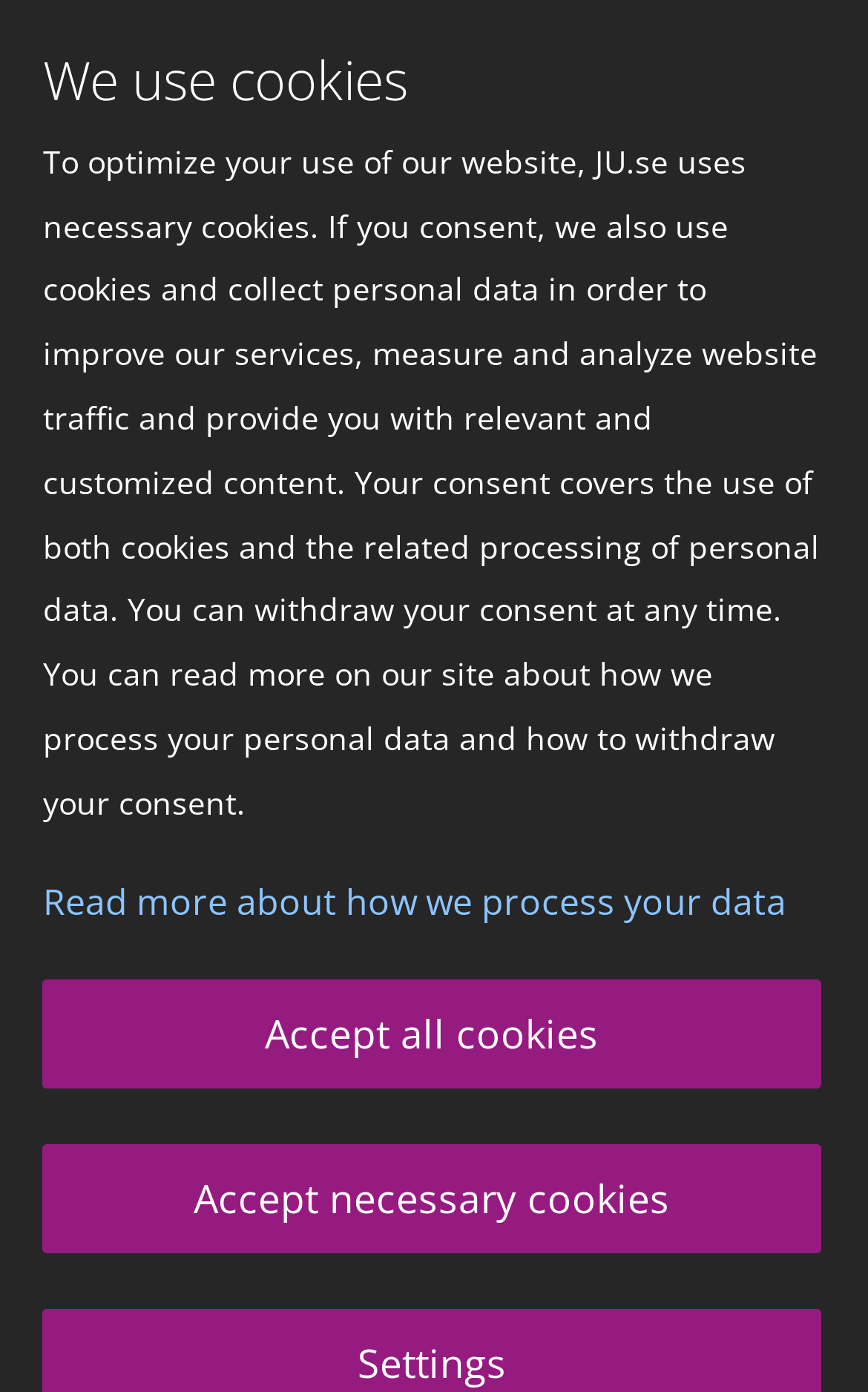Determine the bounding box coordinates for the HTML element described here: "Accept necessary cookies".

[0.049, 0.822, 0.946, 0.9]